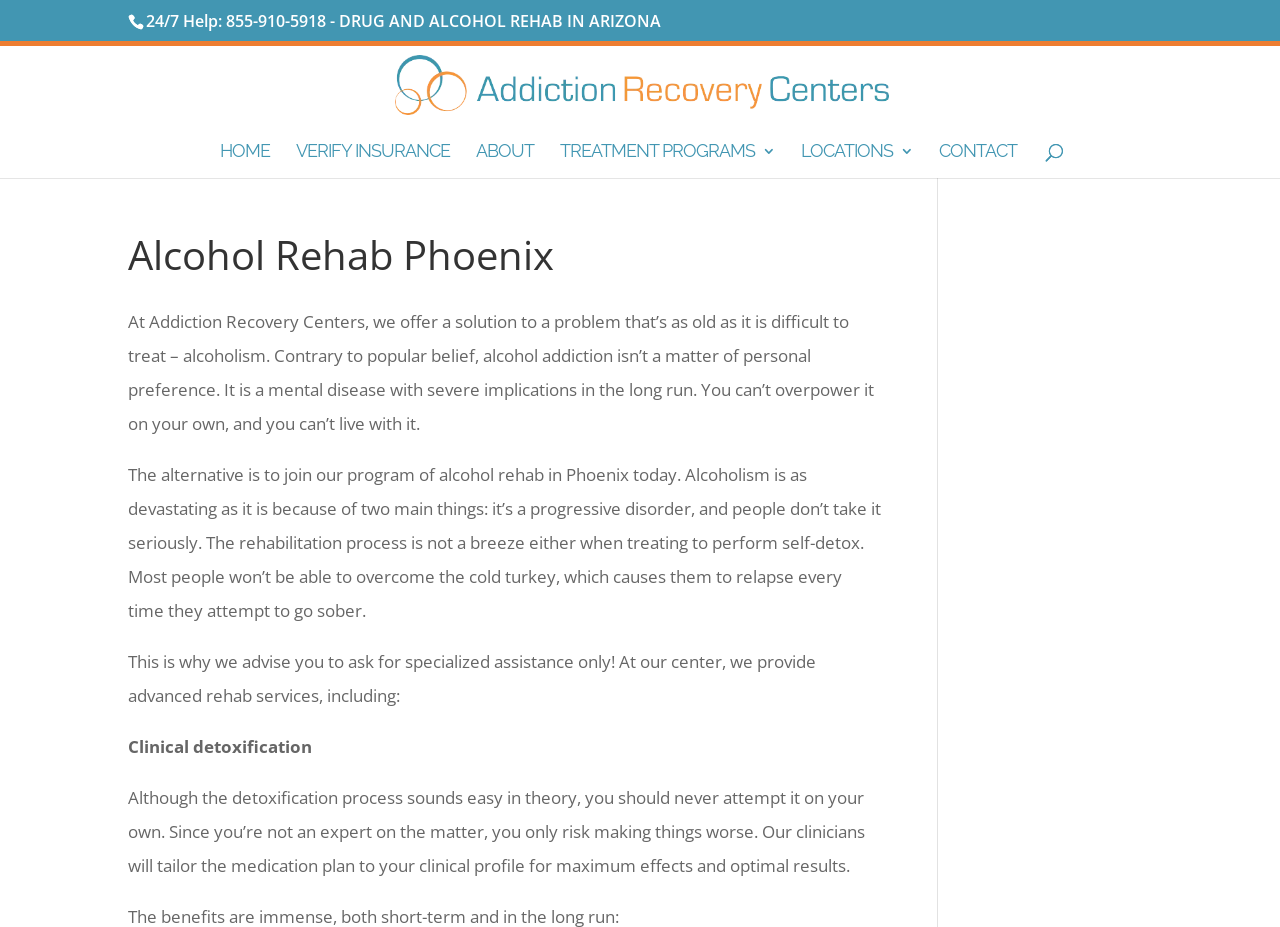Determine the bounding box coordinates for the area you should click to complete the following instruction: "Call for 24/7 help".

[0.114, 0.011, 0.516, 0.035]